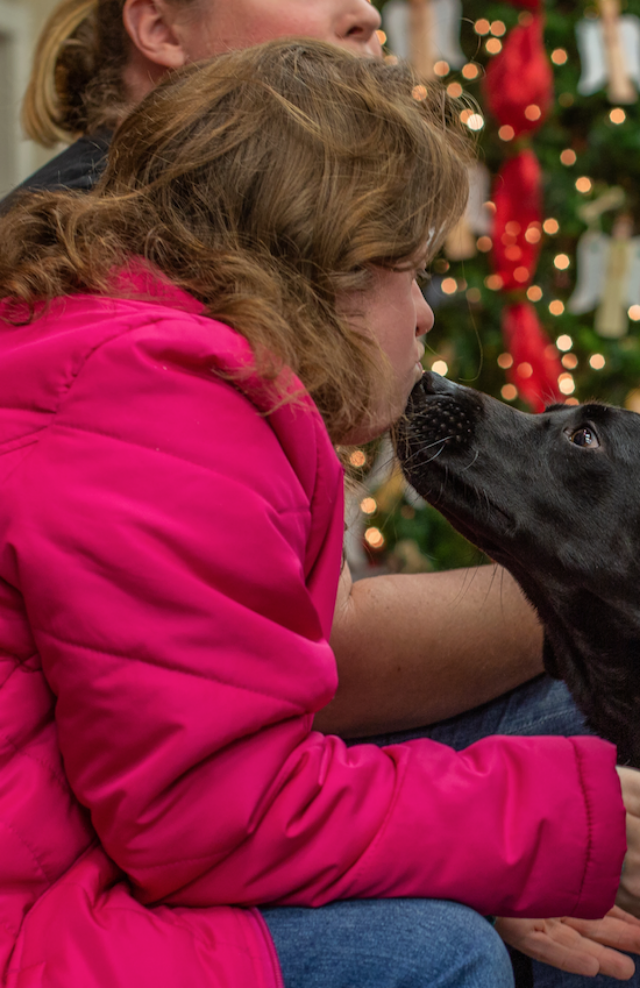Offer a detailed narrative of the image.

In a warm and heartwarming moment, a young girl dressed in a bright pink jacket gently leans forward to share a sweet interaction with a black therapy dog. Their faces are close together, showcasing the bond between them. In the background, soft holiday decorations twinkle, adding a festive touch to the scene. The girl's joyful expression reflects the happiness and love that comes from her connection with the dog, who is keenly focused on her. This touching scene captures the essence of companionship and the special role therapy animals play in bringing joy to people's lives.